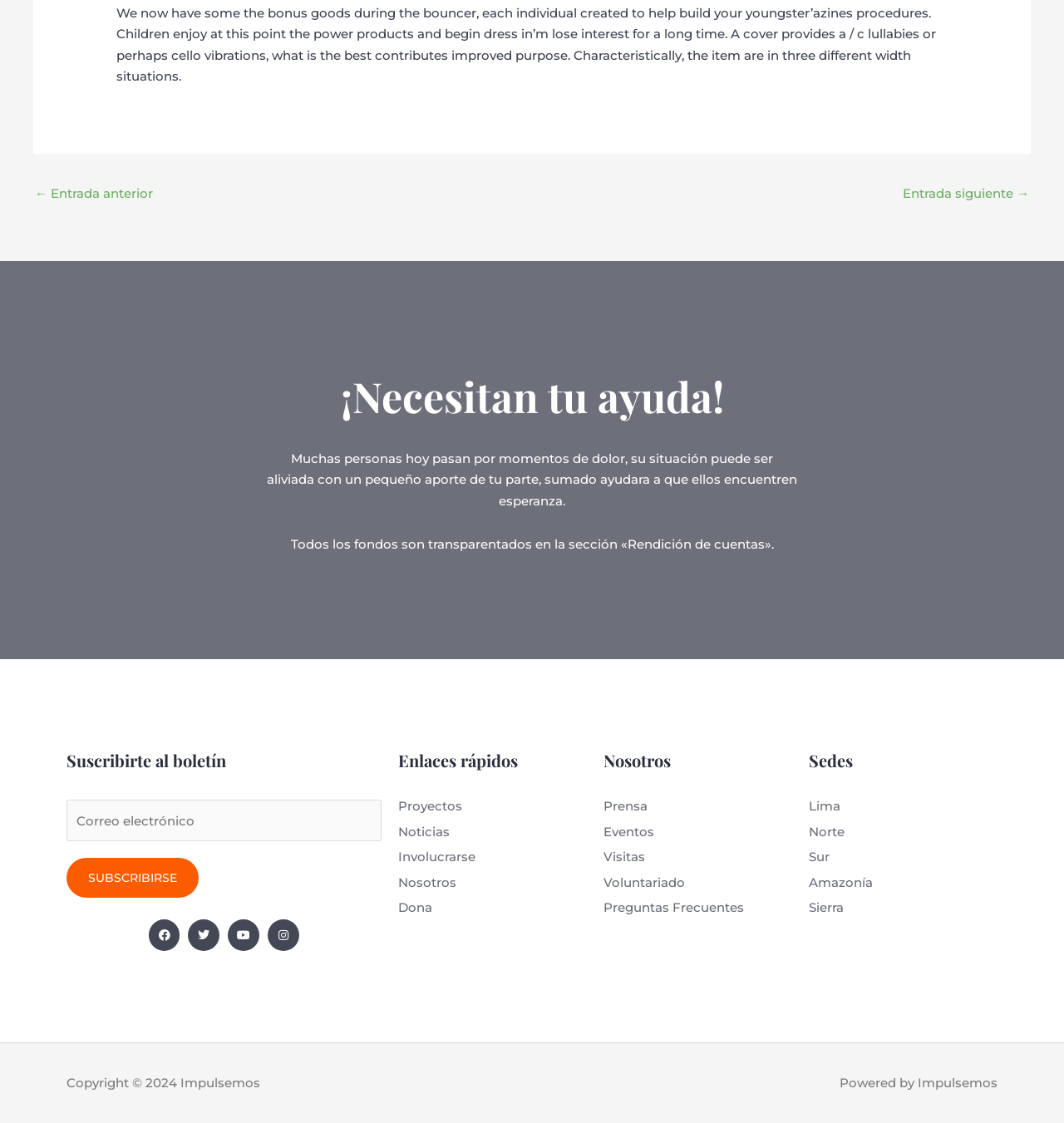Please answer the following question using a single word or phrase: 
What is the name of the organization behind the webpage?

Impulsemos